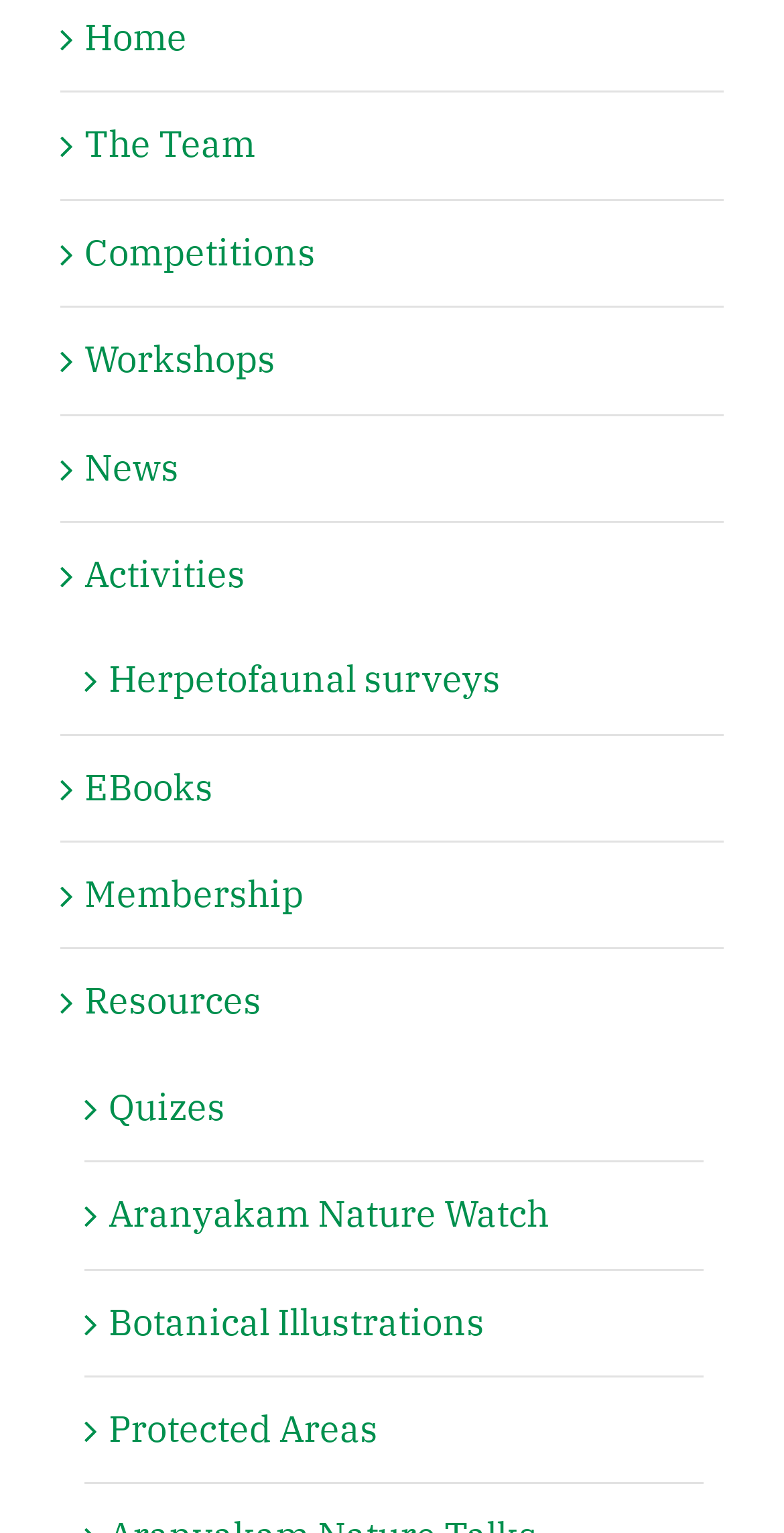Please find the bounding box coordinates (top-left x, top-left y, bottom-right x, bottom-right y) in the screenshot for the UI element described as follows: Workshops

[0.108, 0.219, 0.351, 0.249]